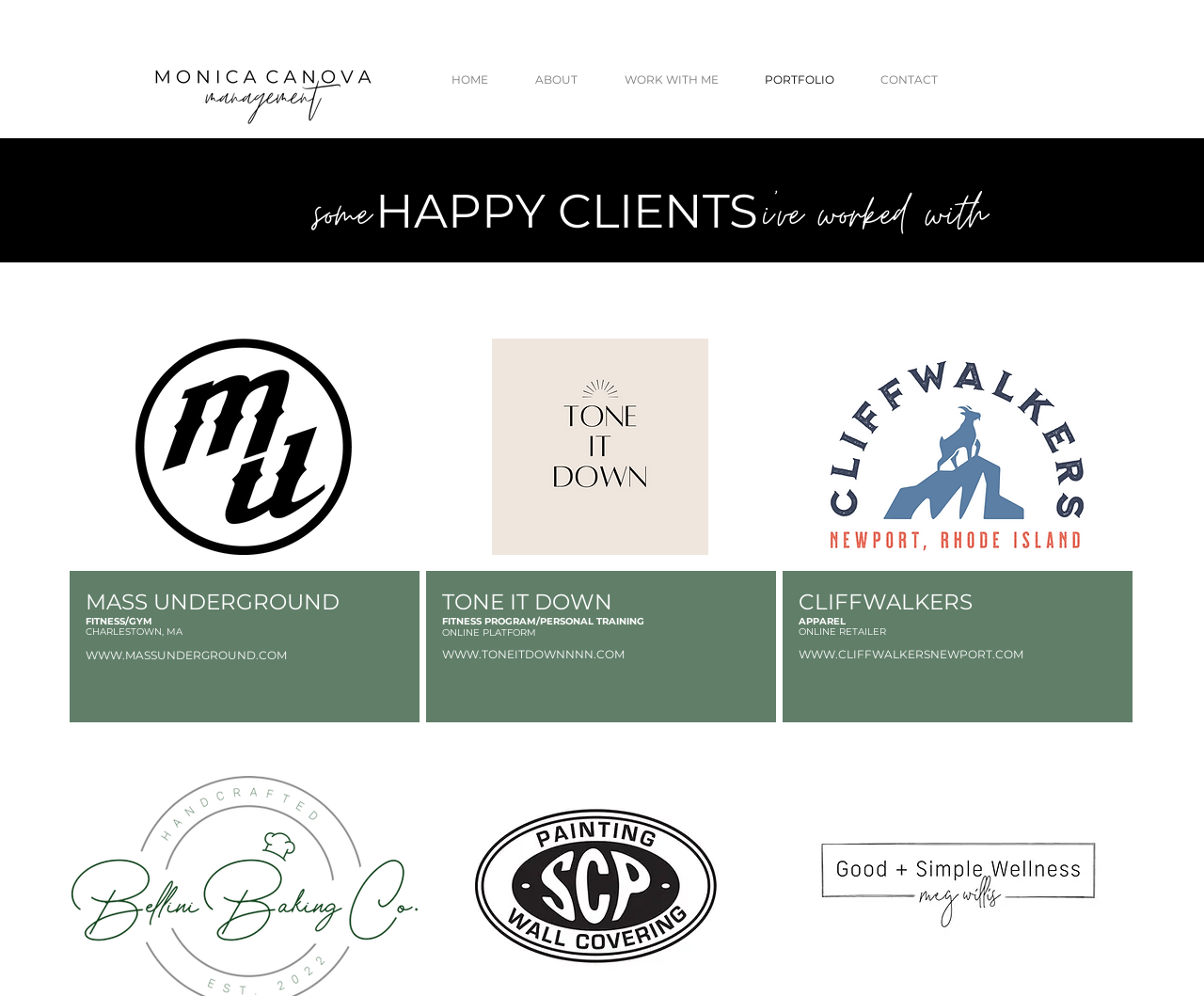Find the bounding box of the element with the following description: "ABOUT". The coordinates must be four float numbers between 0 and 1, formatted as [left, top, right, bottom].

[0.417, 0.066, 0.491, 0.093]